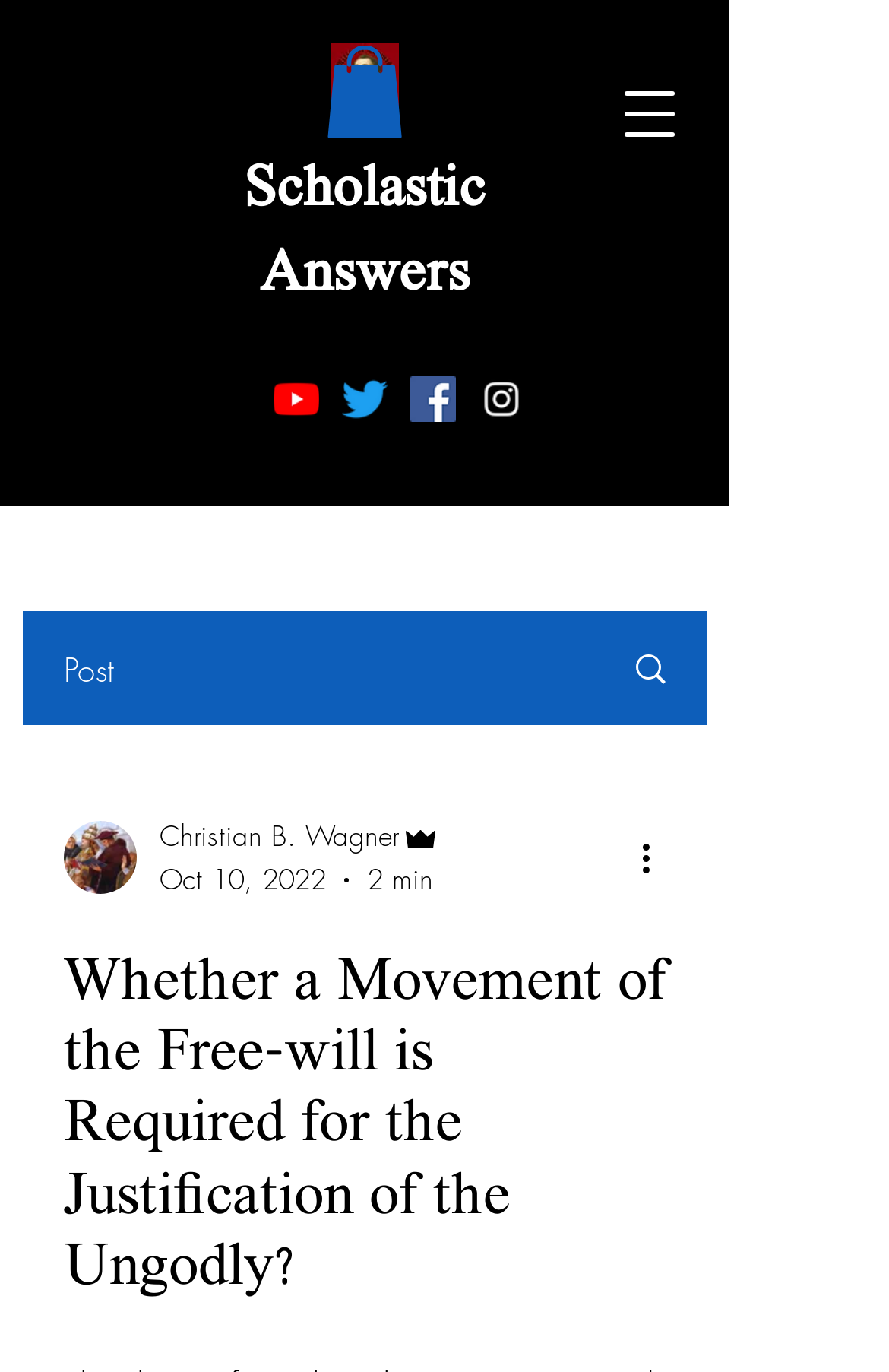Can you pinpoint the bounding box coordinates for the clickable element required for this instruction: "Read the post"? The coordinates should be four float numbers between 0 and 1, i.e., [left, top, right, bottom].

[0.072, 0.471, 0.128, 0.503]